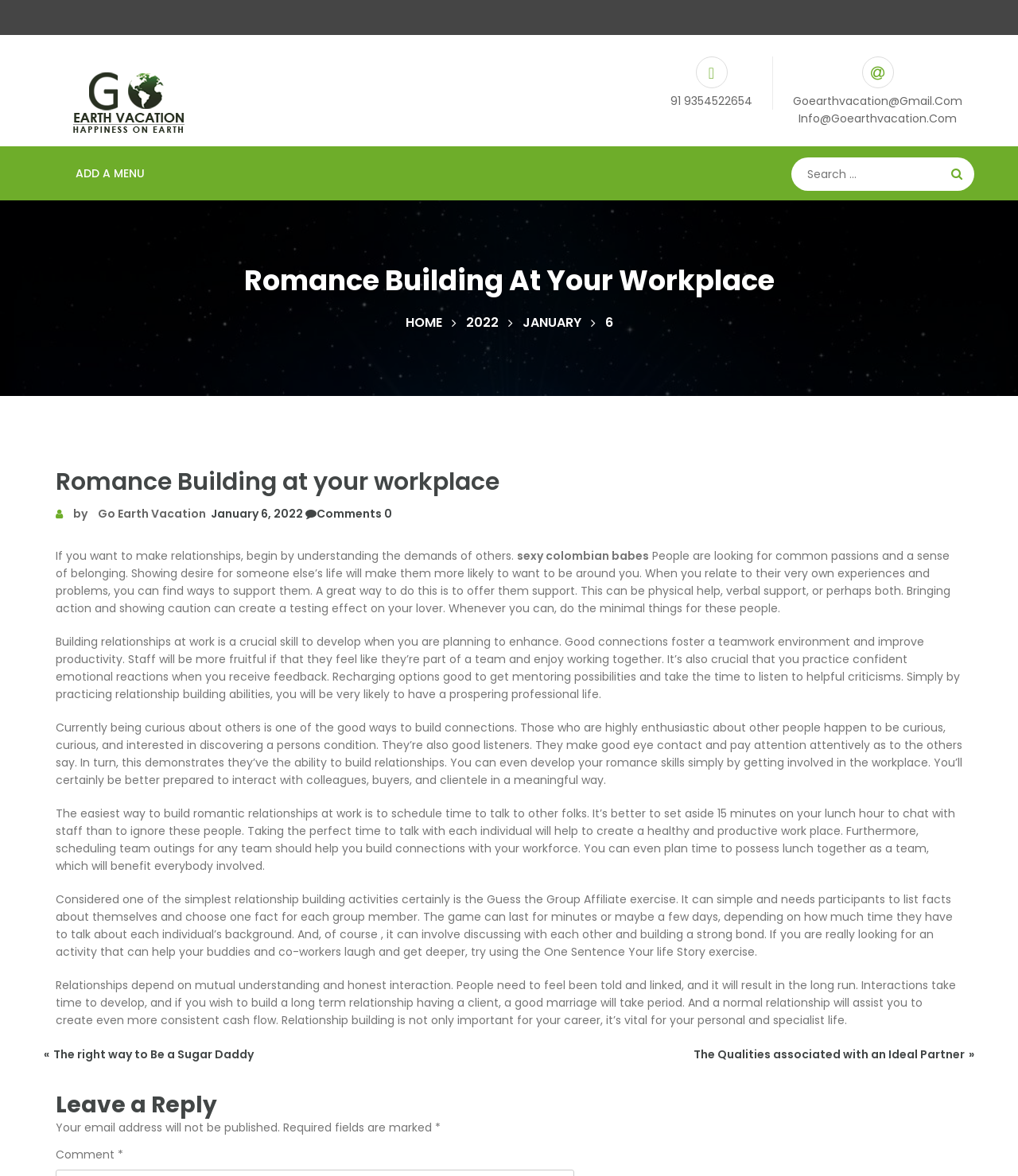Please locate the clickable area by providing the bounding box coordinates to follow this instruction: "Read the article about 'sexy colombian babes'".

[0.508, 0.466, 0.638, 0.479]